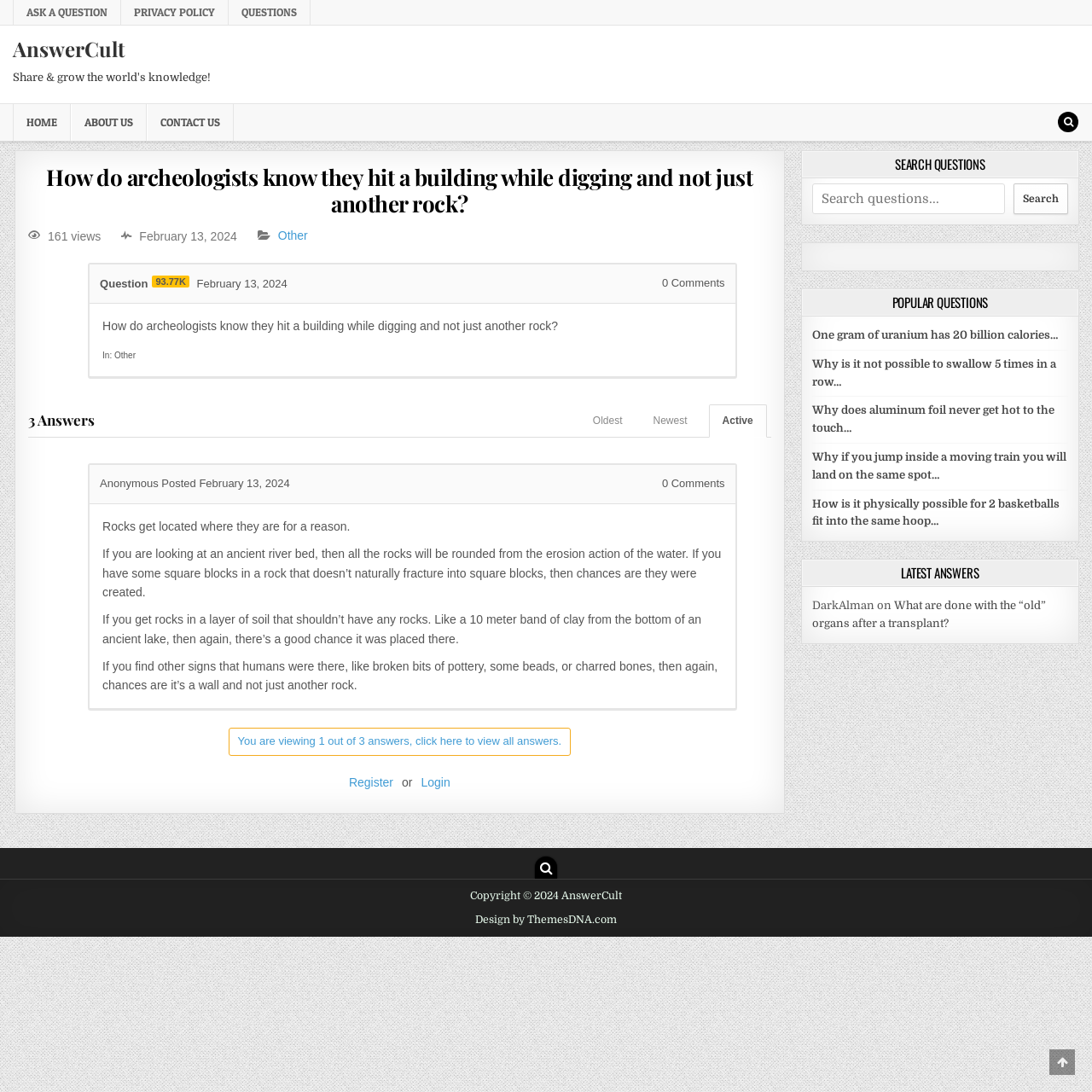Please specify the bounding box coordinates of the area that should be clicked to accomplish the following instruction: "Login". The coordinates should consist of four float numbers between 0 and 1, i.e., [left, top, right, bottom].

[0.386, 0.71, 0.412, 0.722]